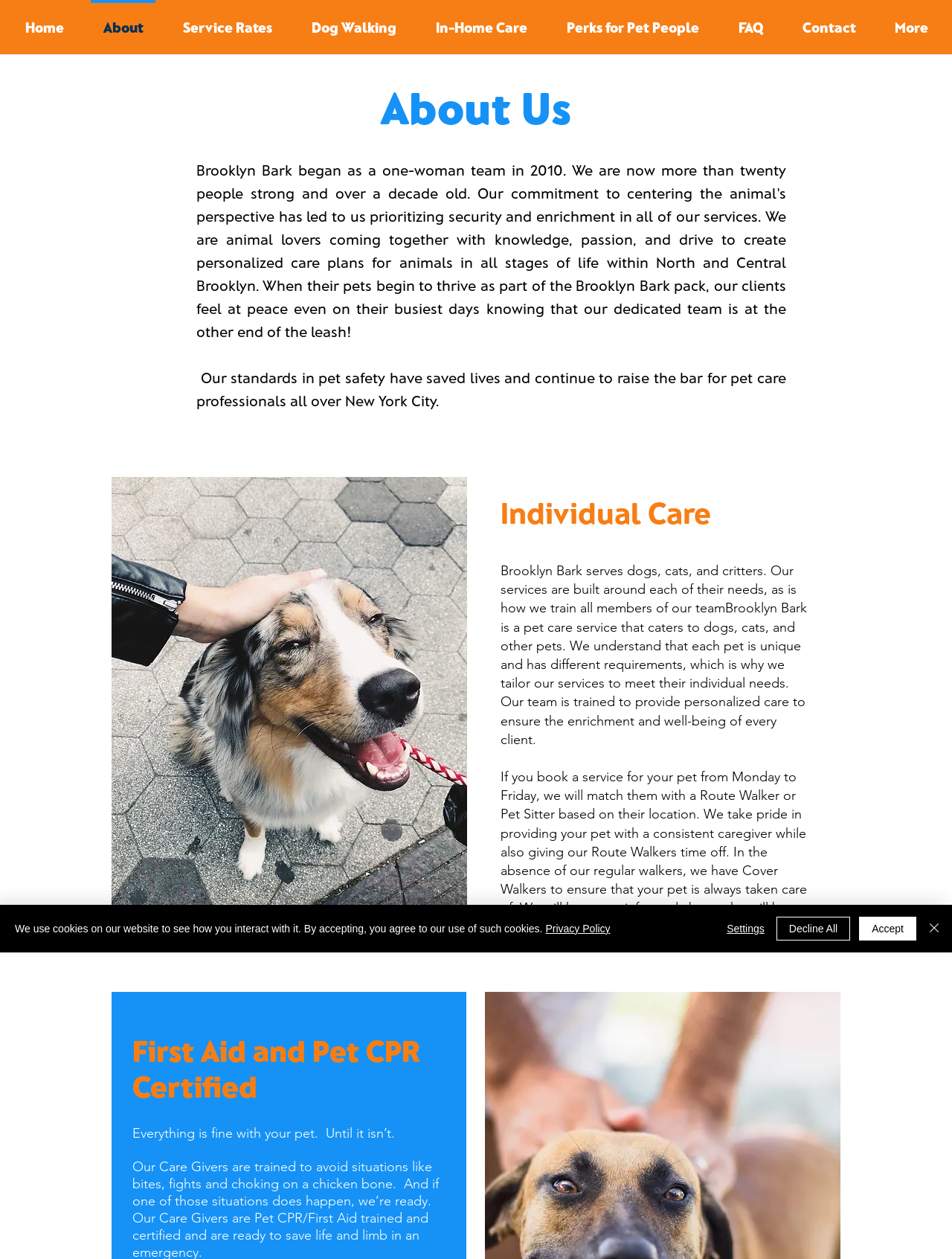Indicate the bounding box coordinates of the element that must be clicked to execute the instruction: "Contact Brooklyn Bark". The coordinates should be given as four float numbers between 0 and 1, i.e., [left, top, right, bottom].

[0.823, 0.0, 0.92, 0.033]